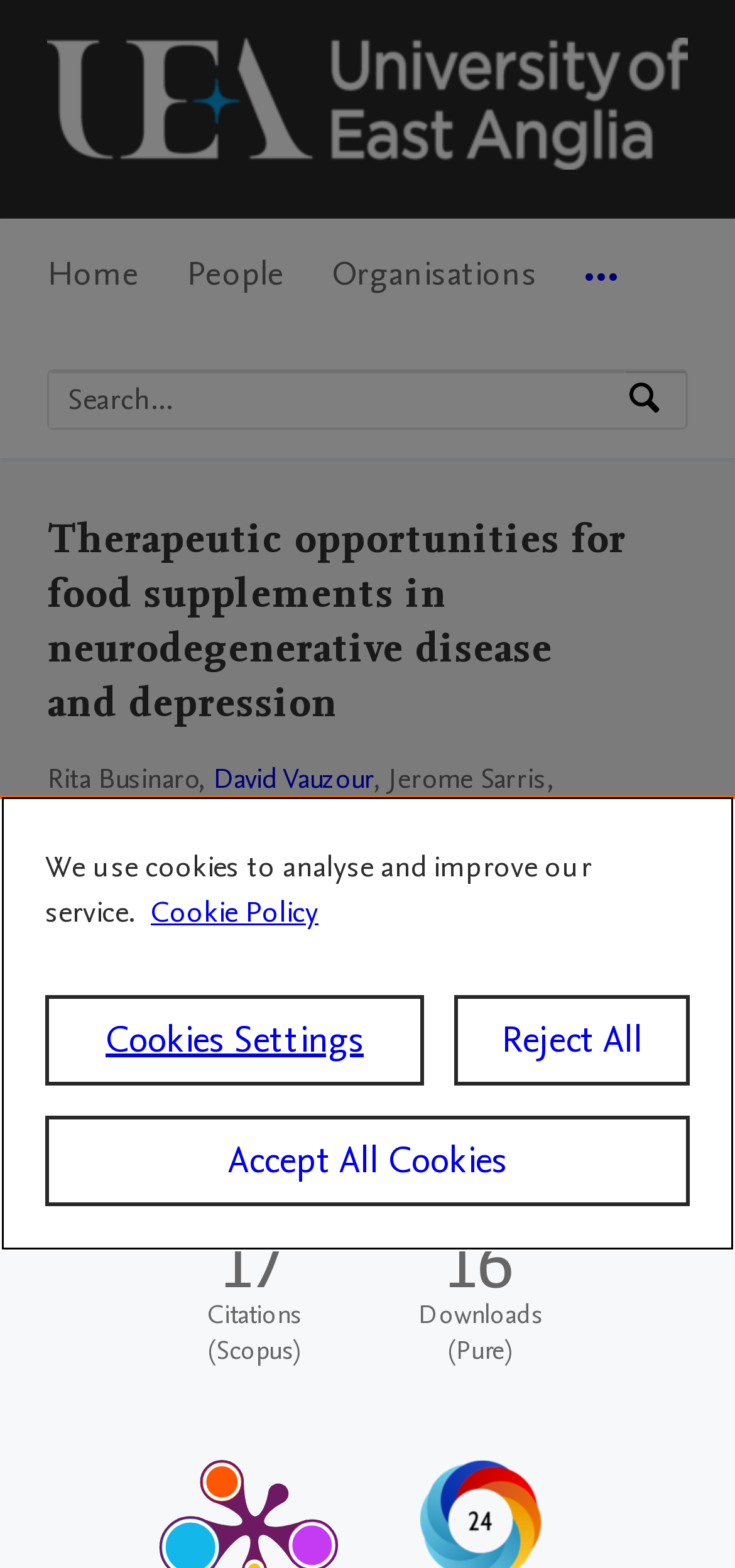Identify the bounding box of the HTML element described as: "Accept All Cookies".

[0.062, 0.712, 0.938, 0.769]